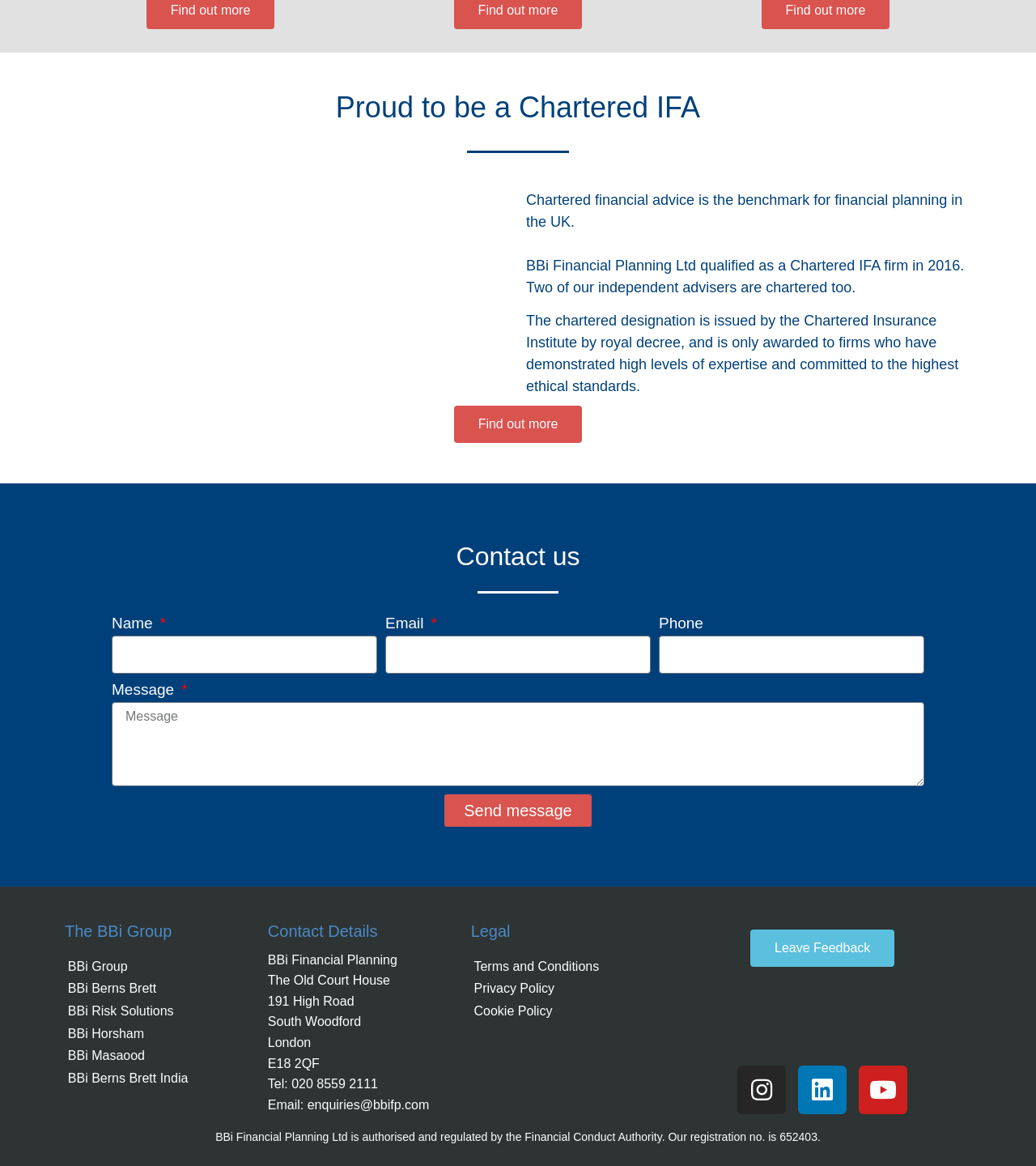Locate the bounding box coordinates of the clickable part needed for the task: "Visit the 'BBi Group' page".

[0.05, 0.819, 0.243, 0.838]